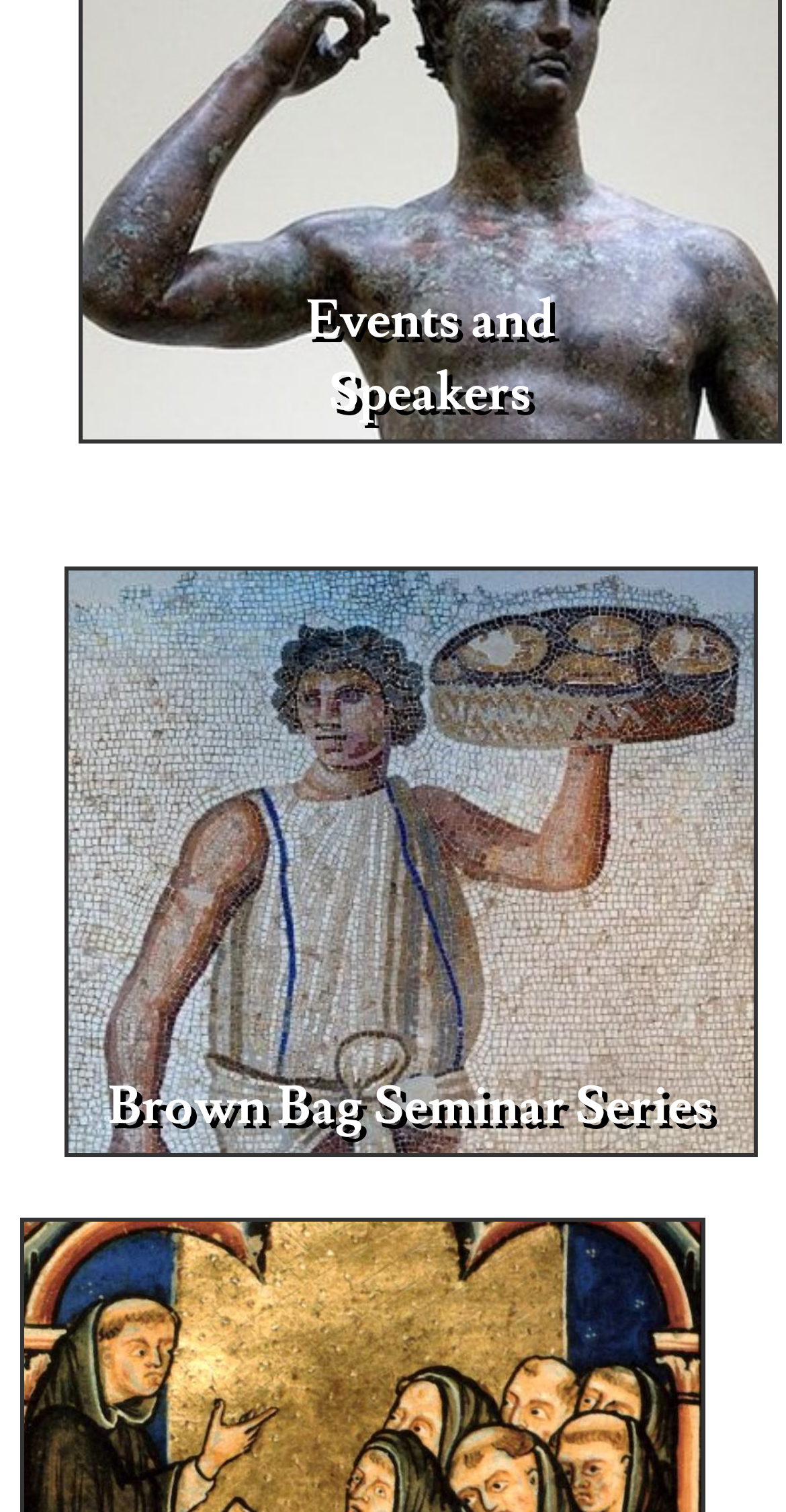How are the event categories organized?
Please interpret the details in the image and answer the question thoroughly.

The event categories are organized by headings, with each category having a heading element and a link to more information. The headings are vertically stacked, with 'Events and' at the top, followed by 'Speakers', and then 'Brown Bag Seminar Series' at the bottom.